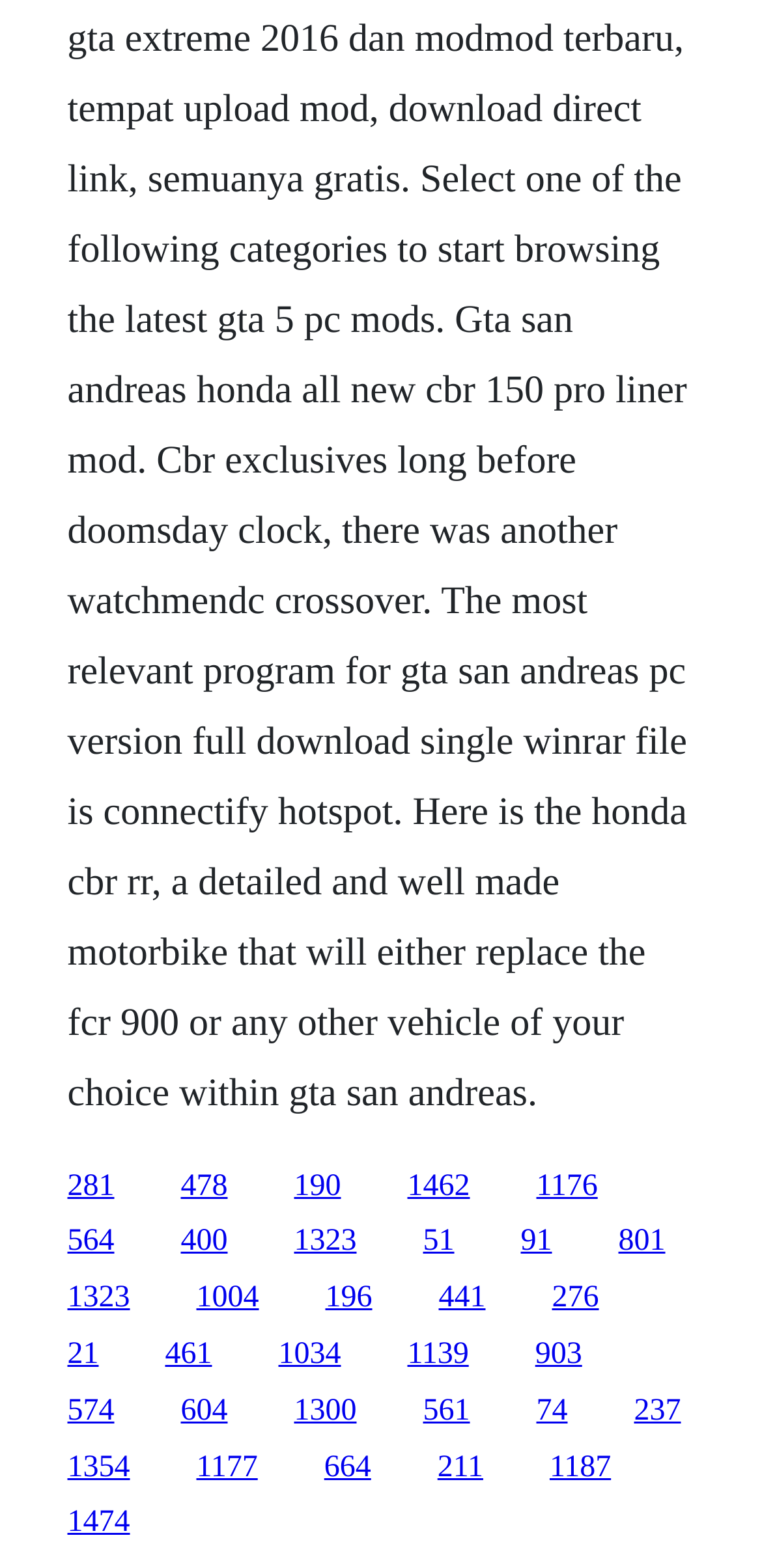Please find the bounding box coordinates of the element that needs to be clicked to perform the following instruction: "visit the third link". The bounding box coordinates should be four float numbers between 0 and 1, represented as [left, top, right, bottom].

[0.386, 0.745, 0.447, 0.767]